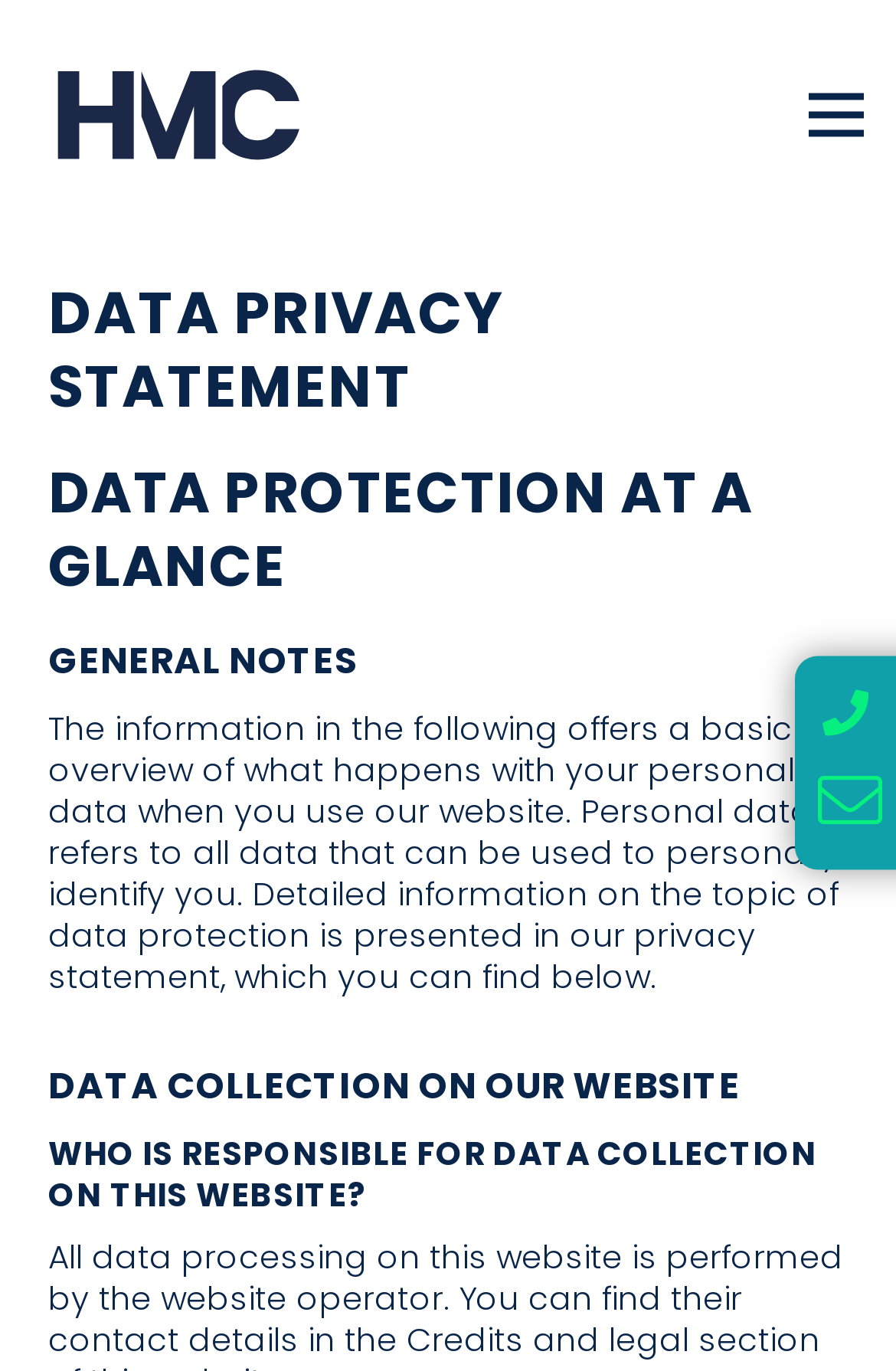What is the purpose of this webpage?
Identify the answer in the screenshot and reply with a single word or phrase.

Data privacy statement